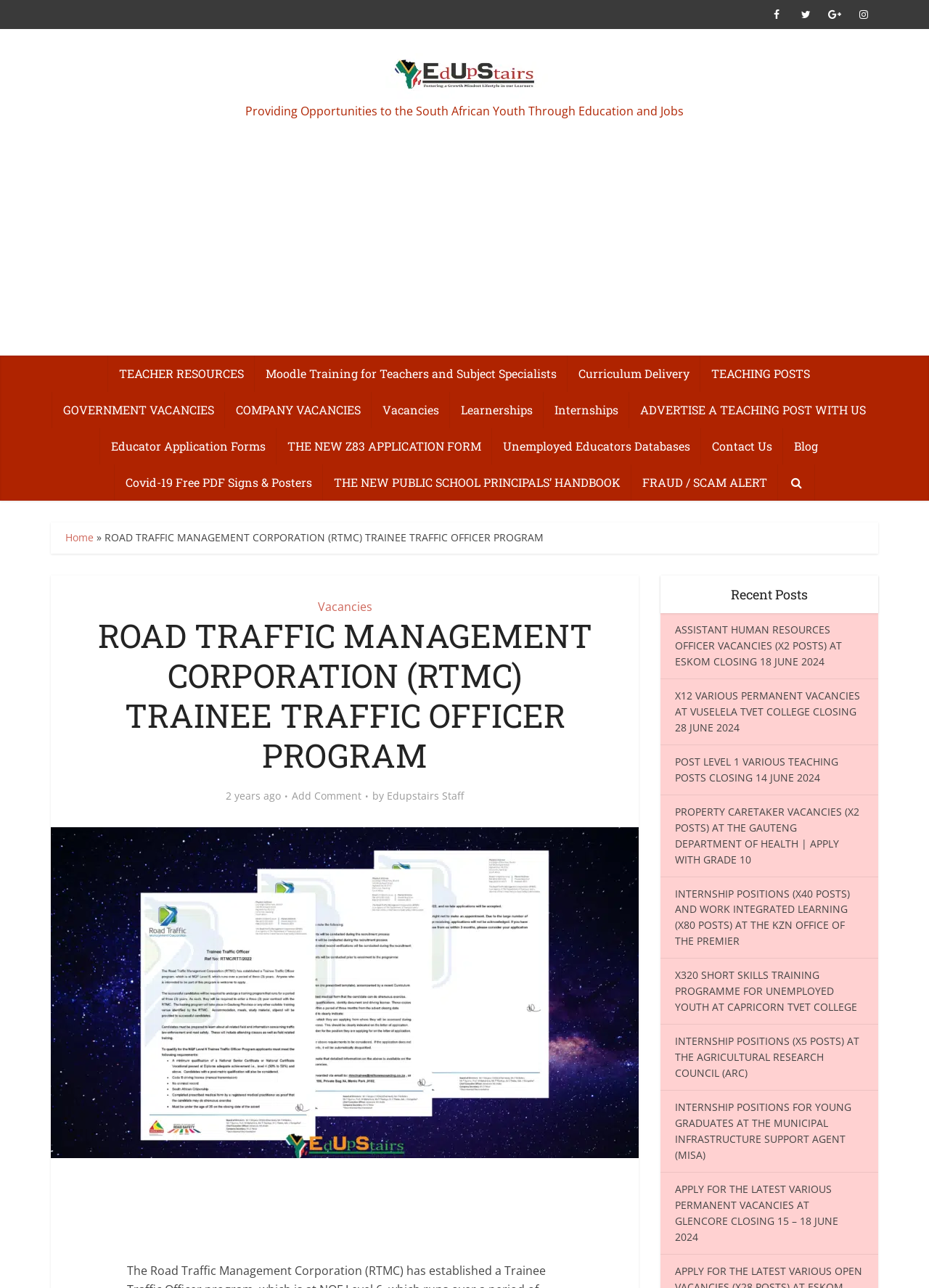Provide the bounding box coordinates of the area you need to click to execute the following instruction: "Apply for the 'ASSISTANT HUMAN RESOURCES OFFICER VACANCIES'".

[0.727, 0.483, 0.906, 0.519]